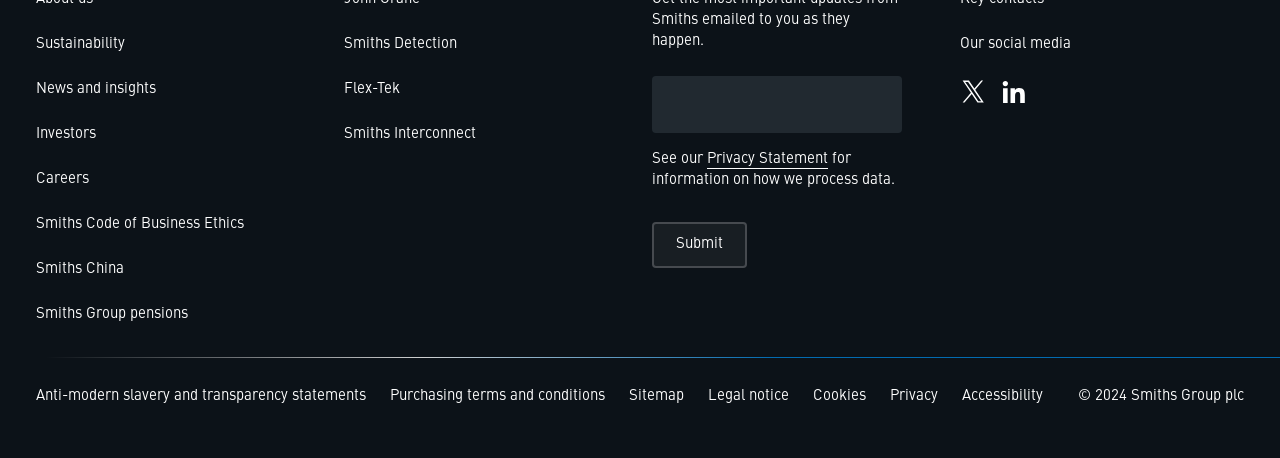Pinpoint the bounding box coordinates of the element that must be clicked to accomplish the following instruction: "Check Privacy Statement". The coordinates should be in the format of four float numbers between 0 and 1, i.e., [left, top, right, bottom].

[0.552, 0.332, 0.647, 0.364]